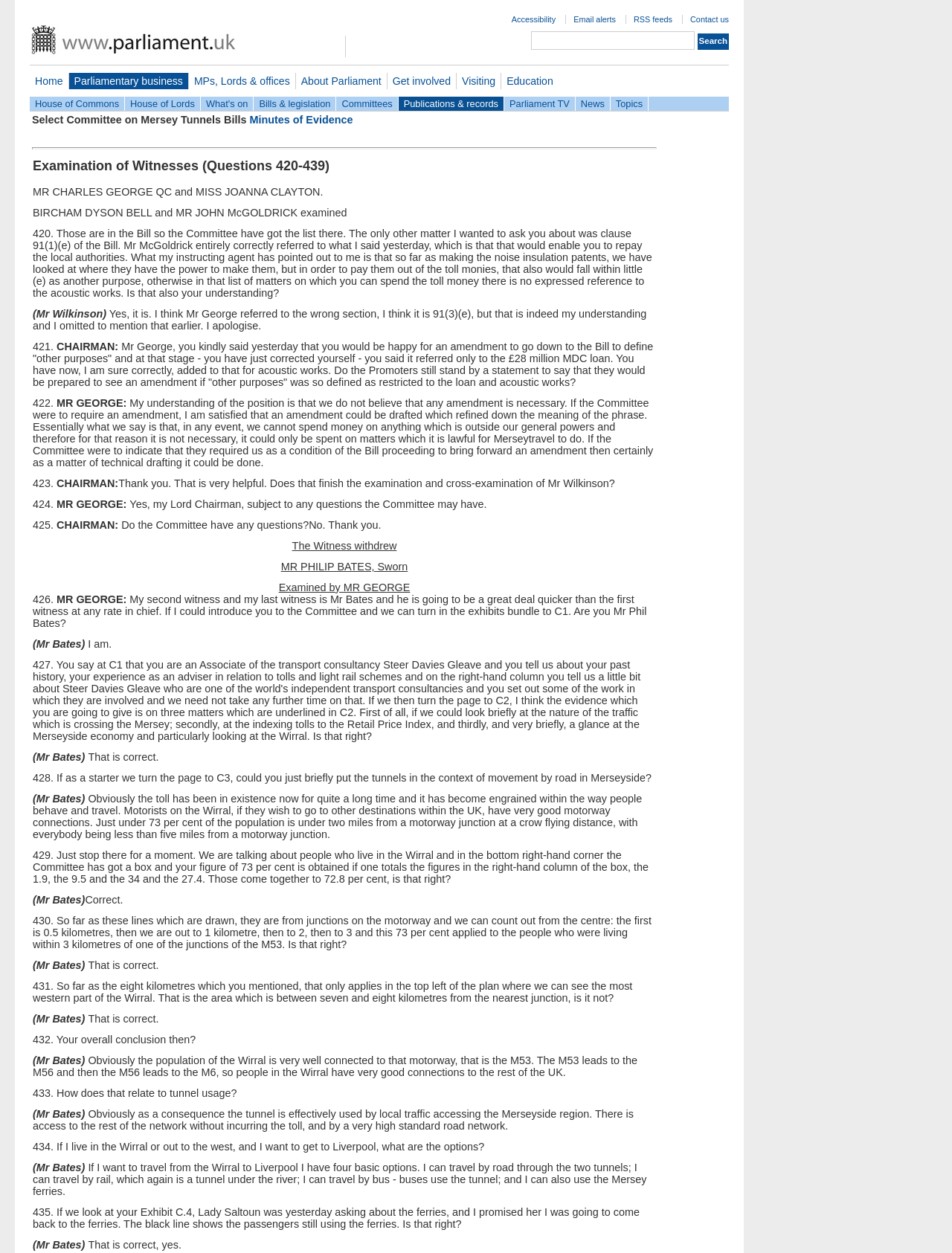Elaborate on the different components and information displayed on the webpage.

The webpage is about the House of Lords, specifically the Mersey Tunnels Bills, and it displays the minutes of evidence. At the top, there are several links to other pages, including "Accessibility", "Email alerts", "RSS feeds", and "Contact us". Below these links, there is a search bar with a "Search" button. 

On the left side, there is a navigation menu with links to various sections, including "Home", "Parliamentary business", "MPs, Lords & offices", "About Parliament", "Get involved", "Visiting", "Education", "House of Commons", "House of Lords", "What's on", "Bills & legislation", "Committees", "Publications & records", "Parliament TV", "News", and "Topics".

The main content of the page is a transcript of a committee meeting, with questions and answers from various individuals, including Mr. Wilkinson, Mr. George, and Mr. Bates. The transcript is divided into sections, each with a number (e.g., "420.", "421.", etc.). The text is dense and appears to be a verbatim record of the meeting.

There are no images on the page, only text. The layout is organized, with clear headings and concise text, making it easy to follow the conversation.